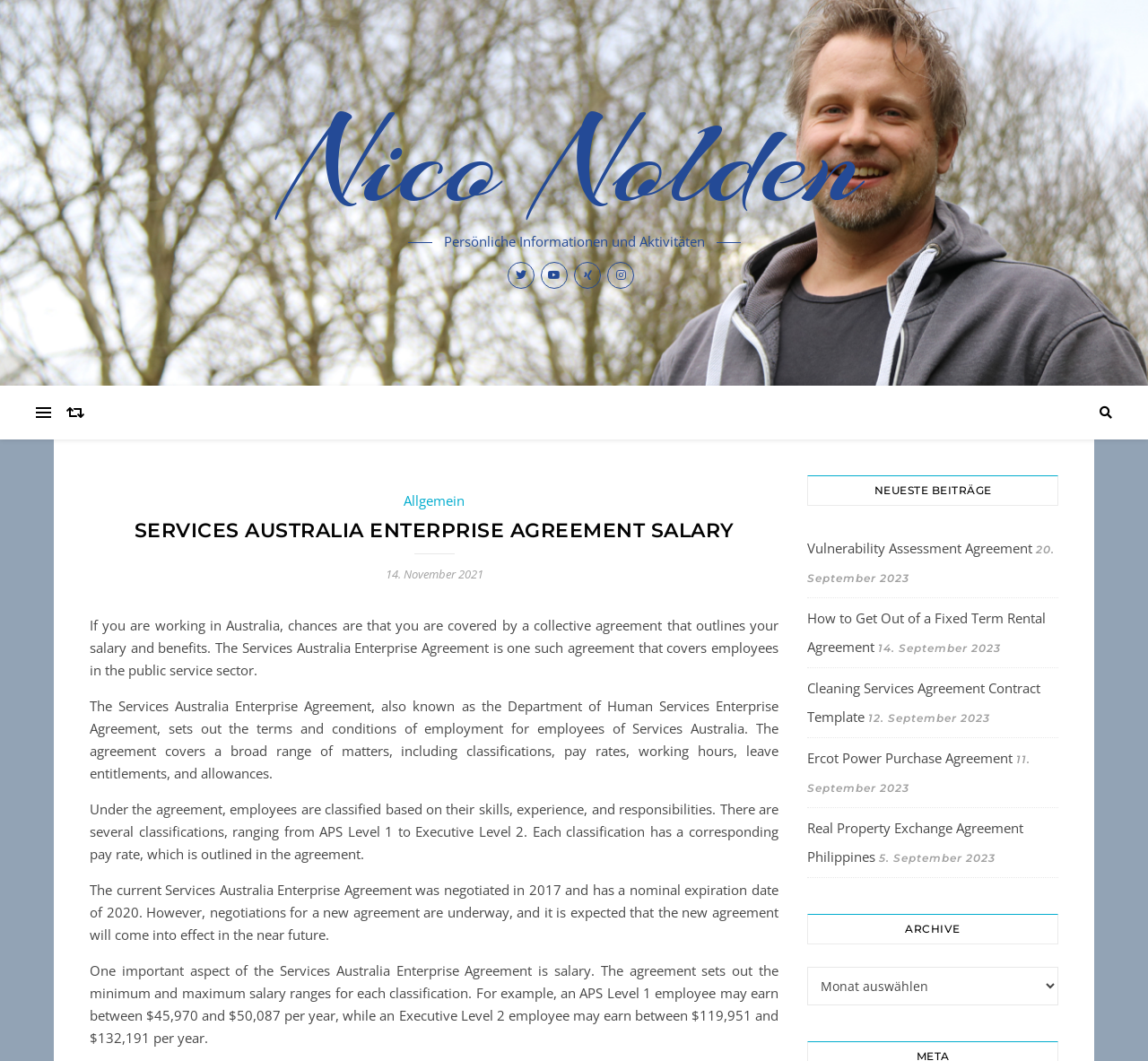Generate the text content of the main heading of the webpage.

SERVICES AUSTRALIA ENTERPRISE AGREEMENT SALARY